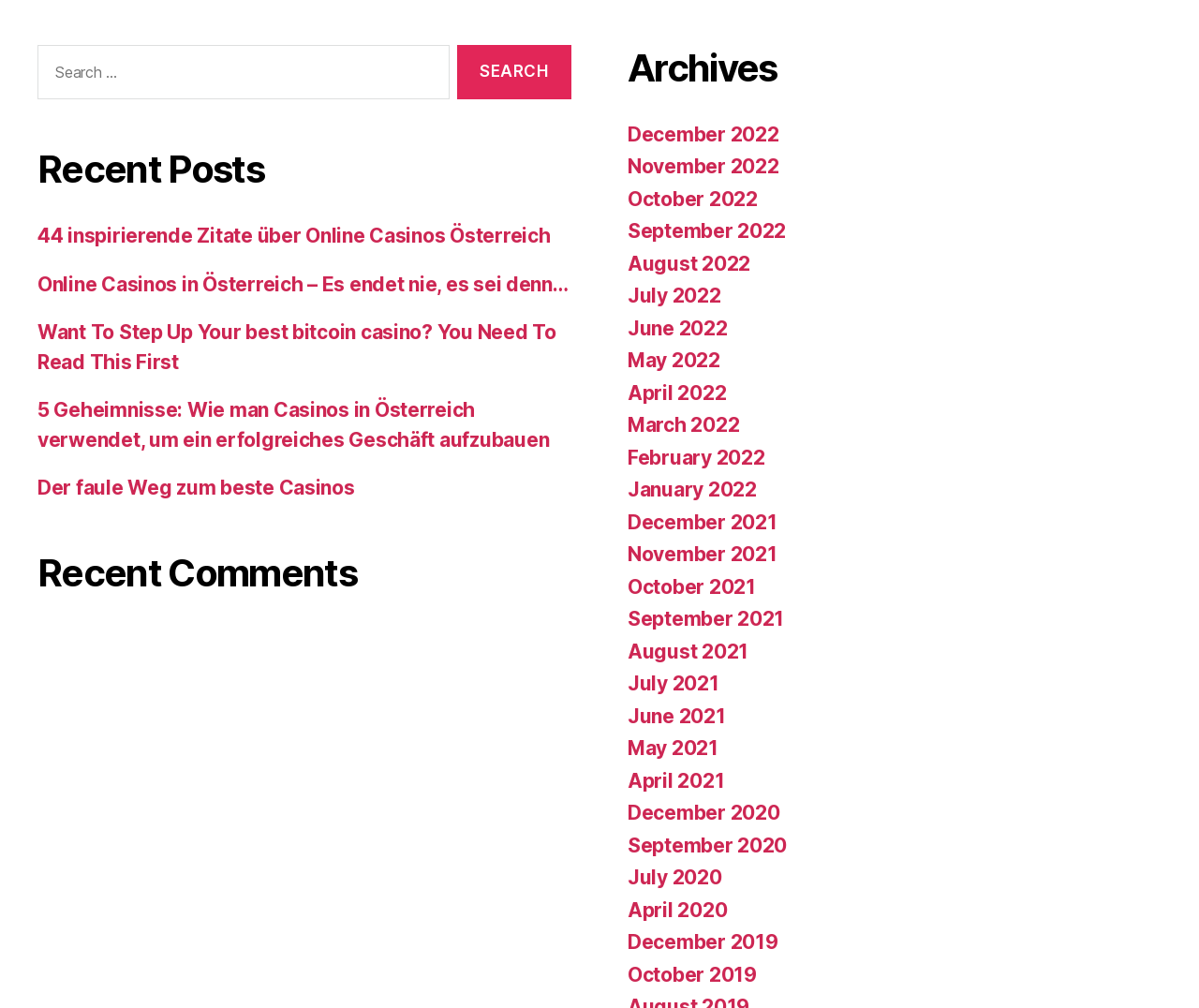Using details from the image, please answer the following question comprehensively:
What is the oldest archive listed?

I looked at the list of archives under the 'Archives' heading, and the oldest archive listed is December 2019.